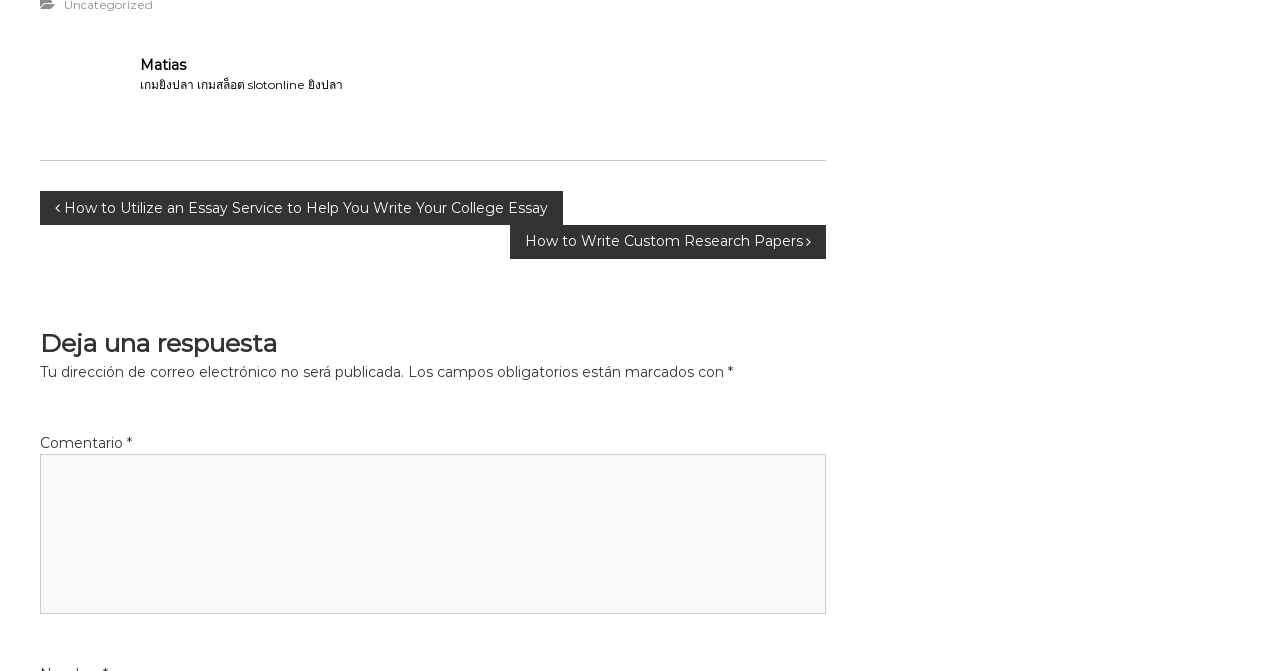What is the warning message below the comment form?
Please provide a detailed and comprehensive answer to the question.

I found a StaticText element with the text 'Tu dirección de correo electrónico no será publicada.' which translates to 'Your email address will not be published.' This message is located below the comment form, suggesting that it is a warning or notification related to the comment submission process.